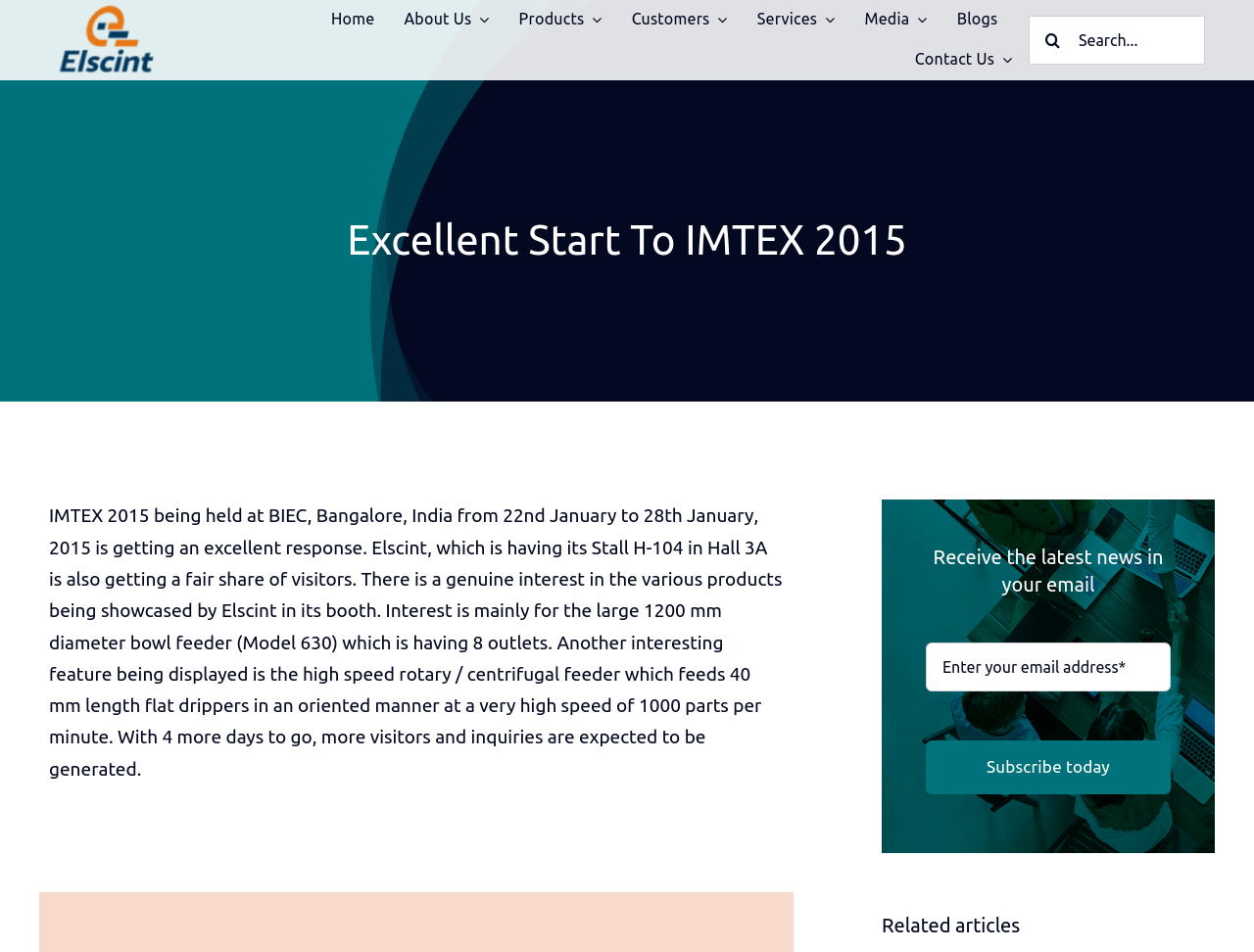Please find the bounding box coordinates of the clickable region needed to complete the following instruction: "View our address". The bounding box coordinates must consist of four float numbers between 0 and 1, i.e., [left, top, right, bottom].

None